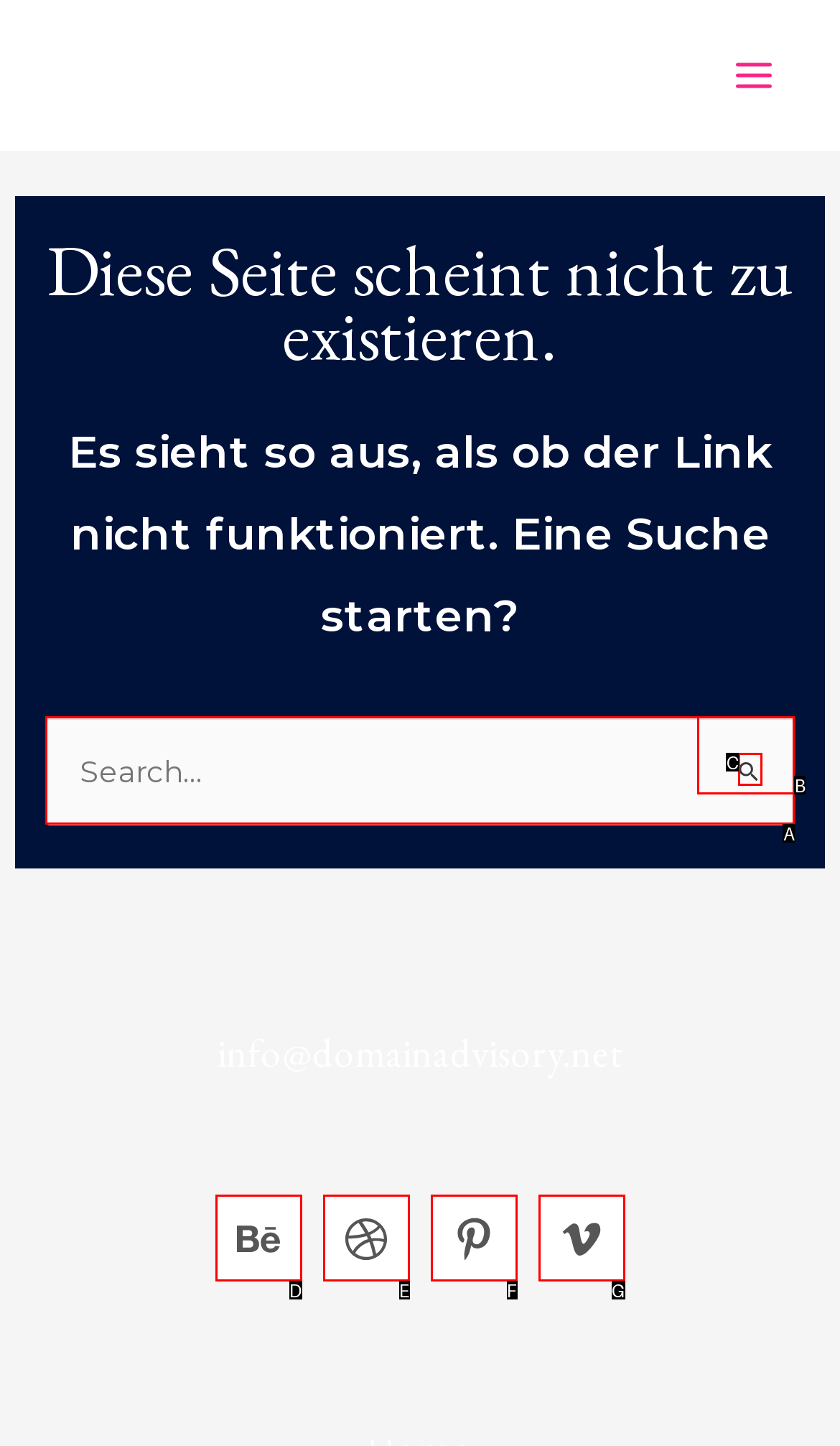Find the option that matches this description: aria-label="Vimeo"
Provide the matching option's letter directly.

G